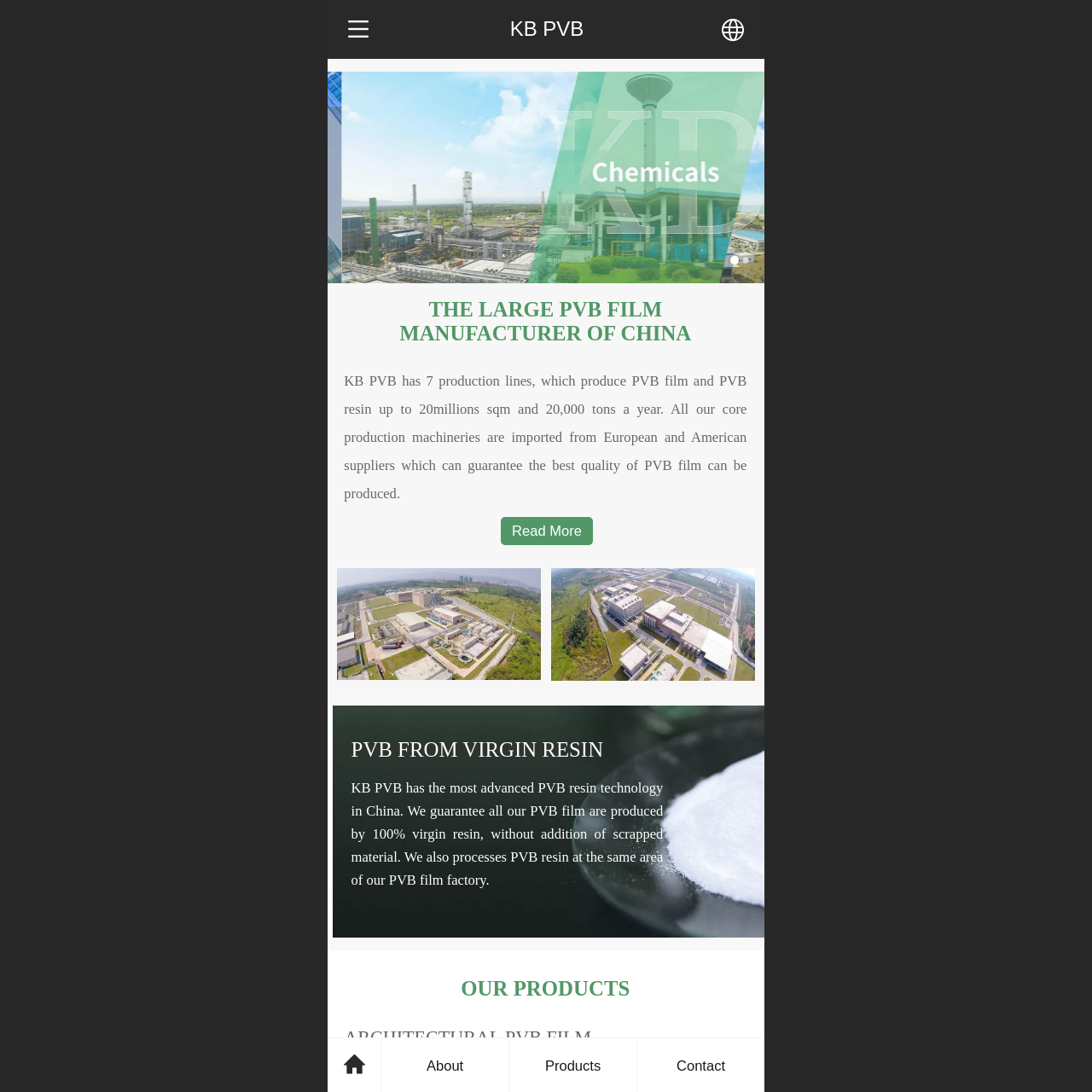What is the name of the product category?
Based on the image, answer the question with a single word or brief phrase.

Architectural PVB Film